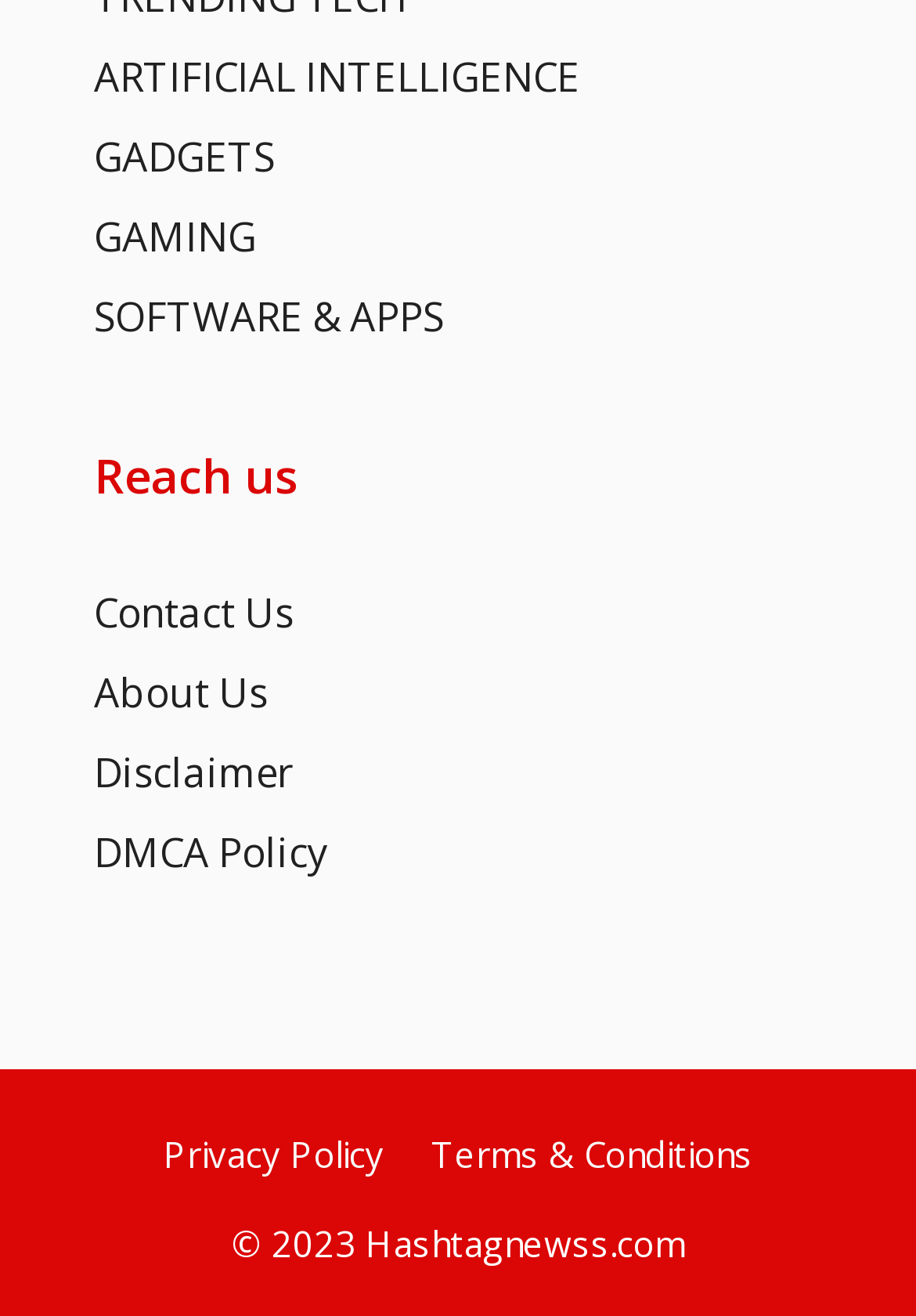Can you determine the bounding box coordinates of the area that needs to be clicked to fulfill the following instruction: "View posts tagged with Adventure"?

None